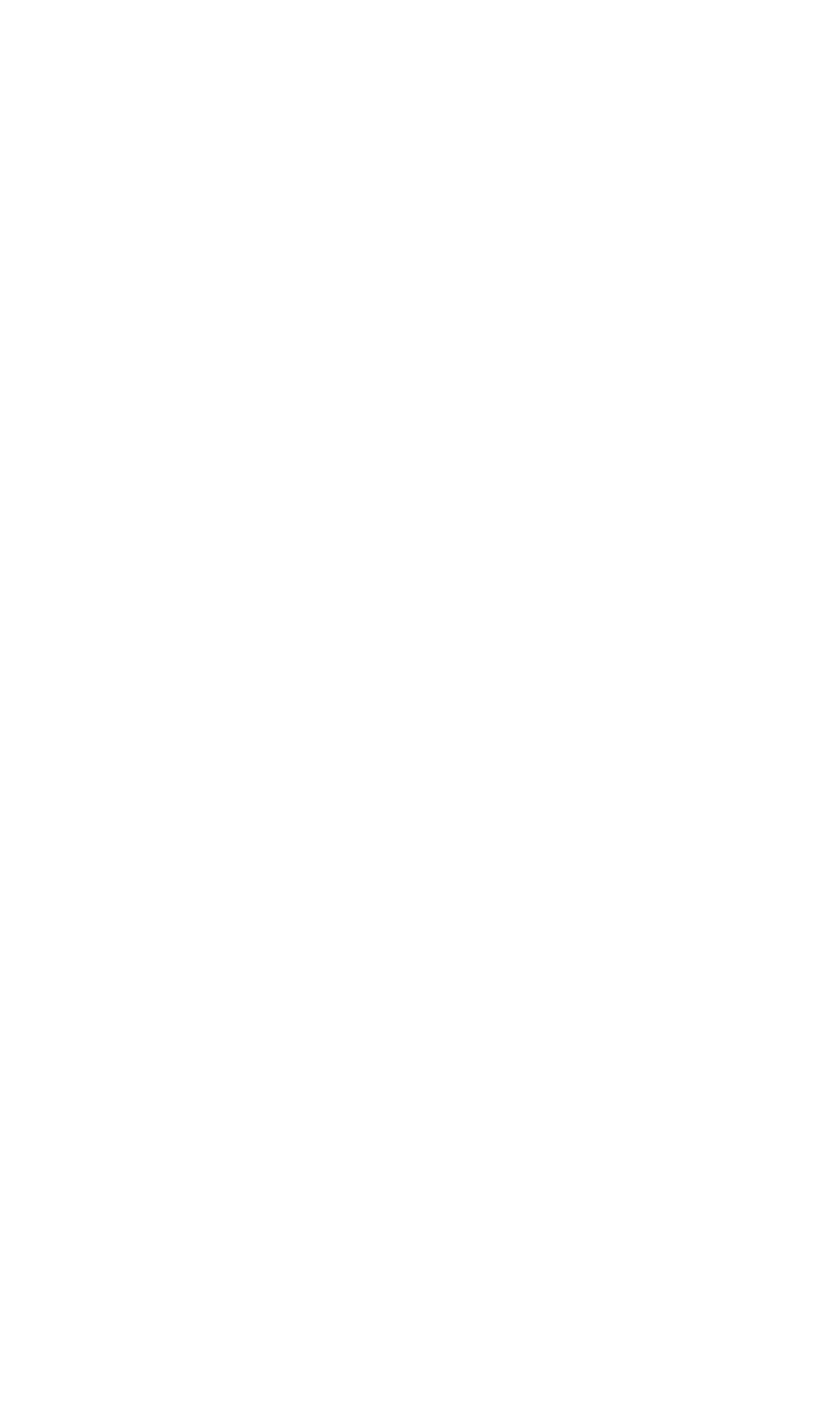Can you find the bounding box coordinates of the area I should click to execute the following instruction: "Explore 'Best Gaming Laptop' options"?

[0.115, 0.481, 0.485, 0.521]